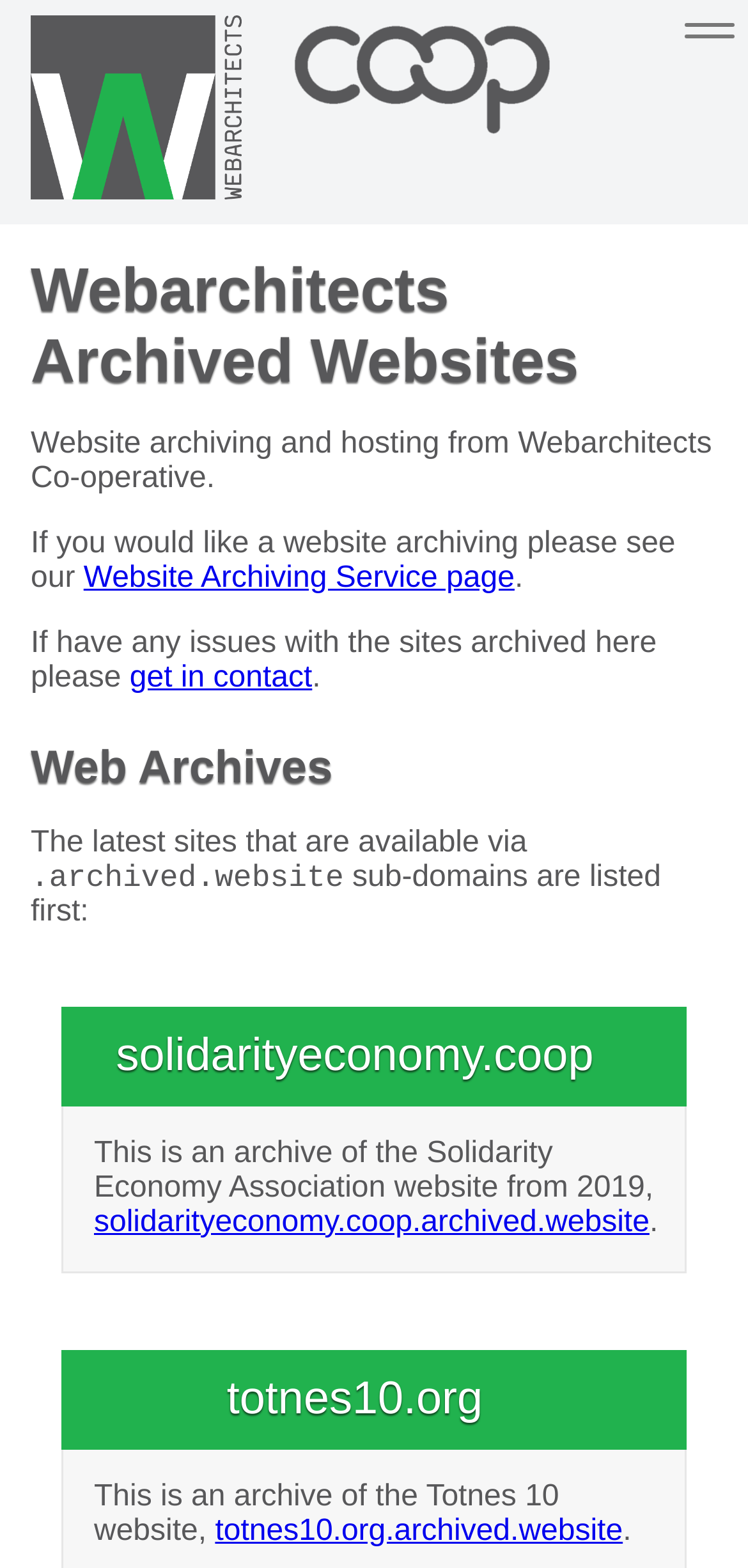Please identify the bounding box coordinates of the element I need to click to follow this instruction: "Visit Webarchitects coop".

[0.0, 0.0, 1.0, 0.143]